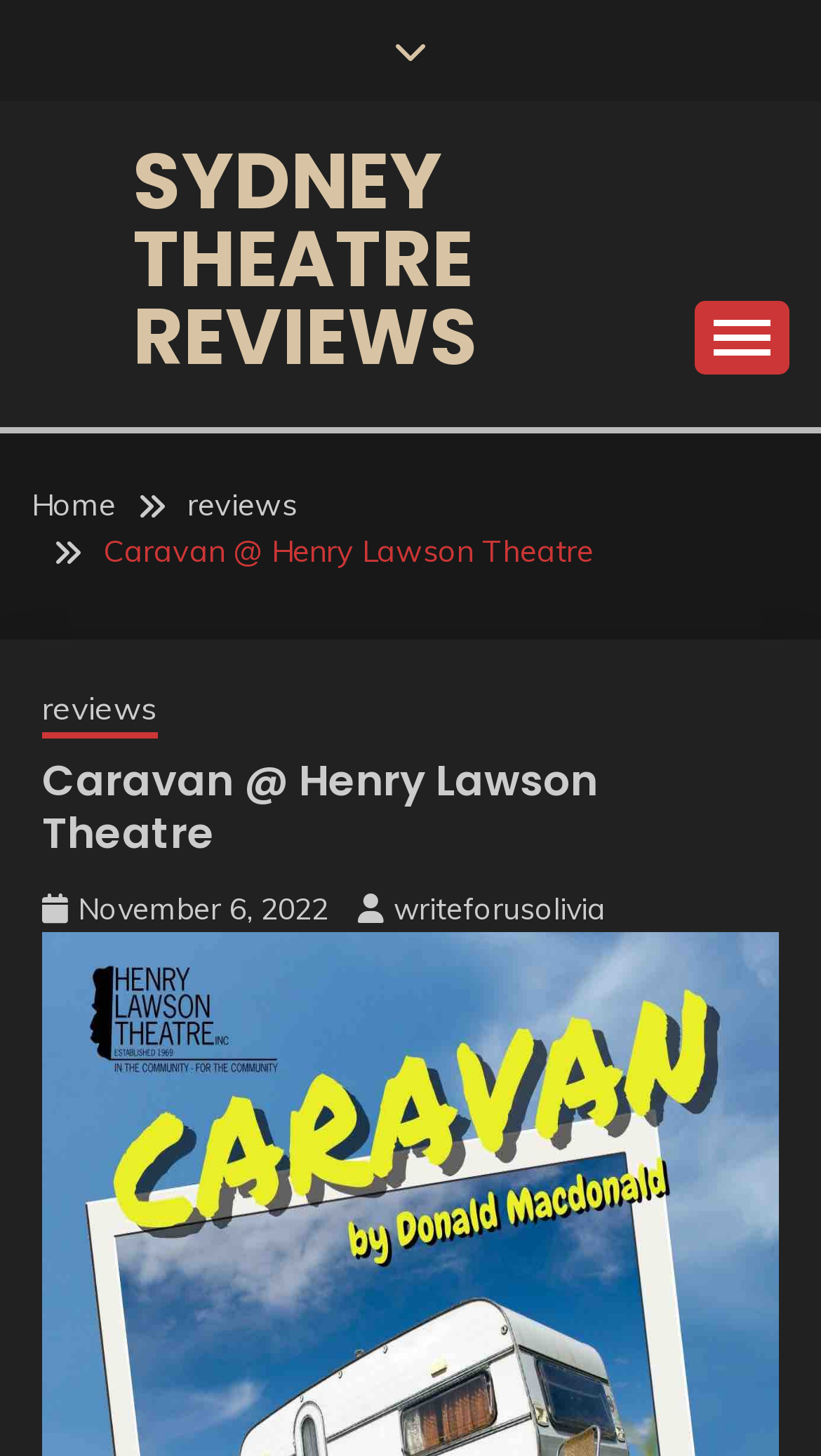Locate and generate the text content of the webpage's heading.

Caravan @ Henry Lawson Theatre